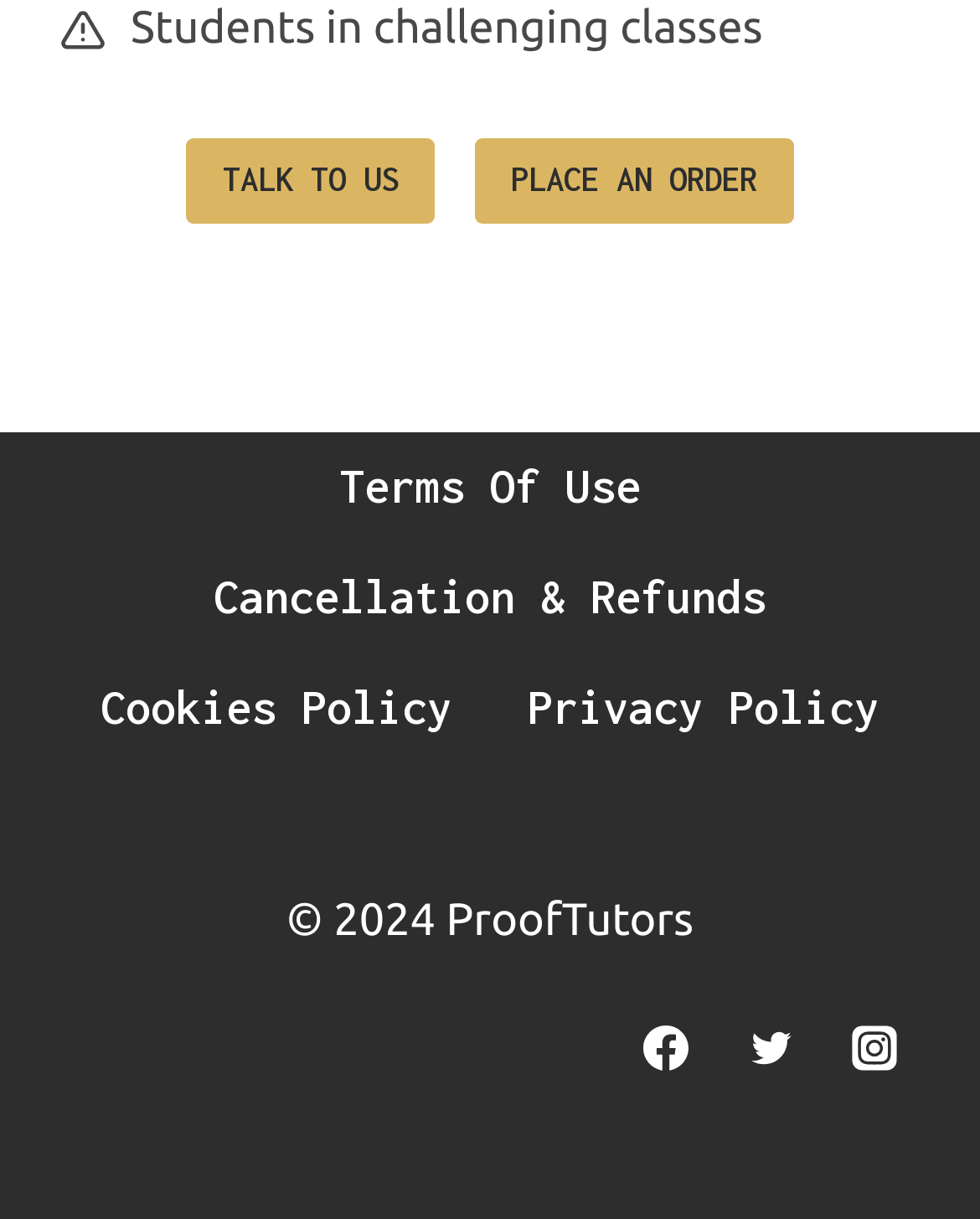Using the provided description Cancellation & Refunds, find the bounding box coordinates for the UI element. Provide the coordinates in (top-left x, top-left y, bottom-right x, bottom-right y) format, ensuring all values are between 0 and 1.

[0.179, 0.446, 0.821, 0.537]